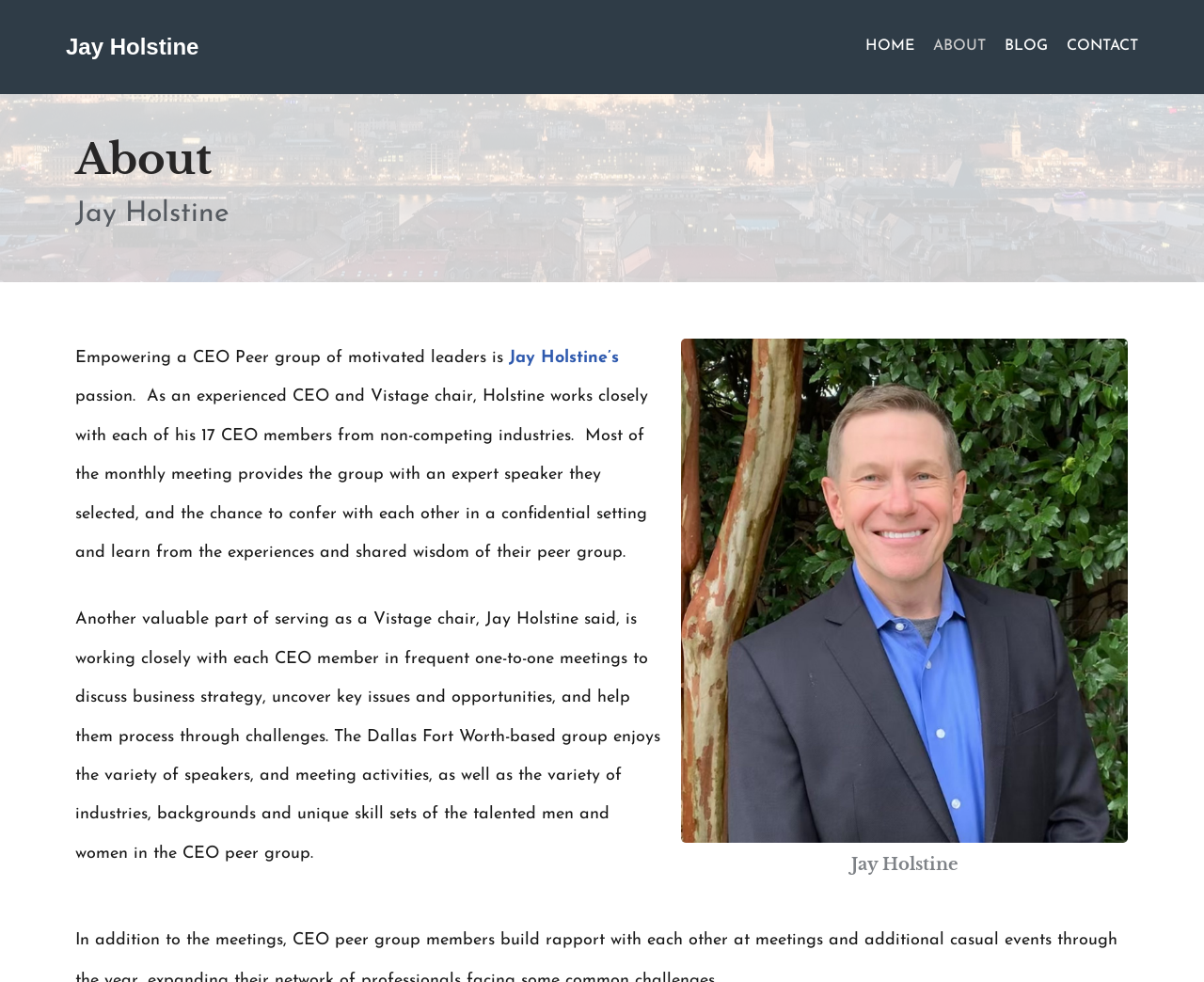Using the description: "Blog", determine the UI element's bounding box coordinates. Ensure the coordinates are in the format of four float numbers between 0 and 1, i.e., [left, top, right, bottom].

[0.834, 0.036, 0.87, 0.06]